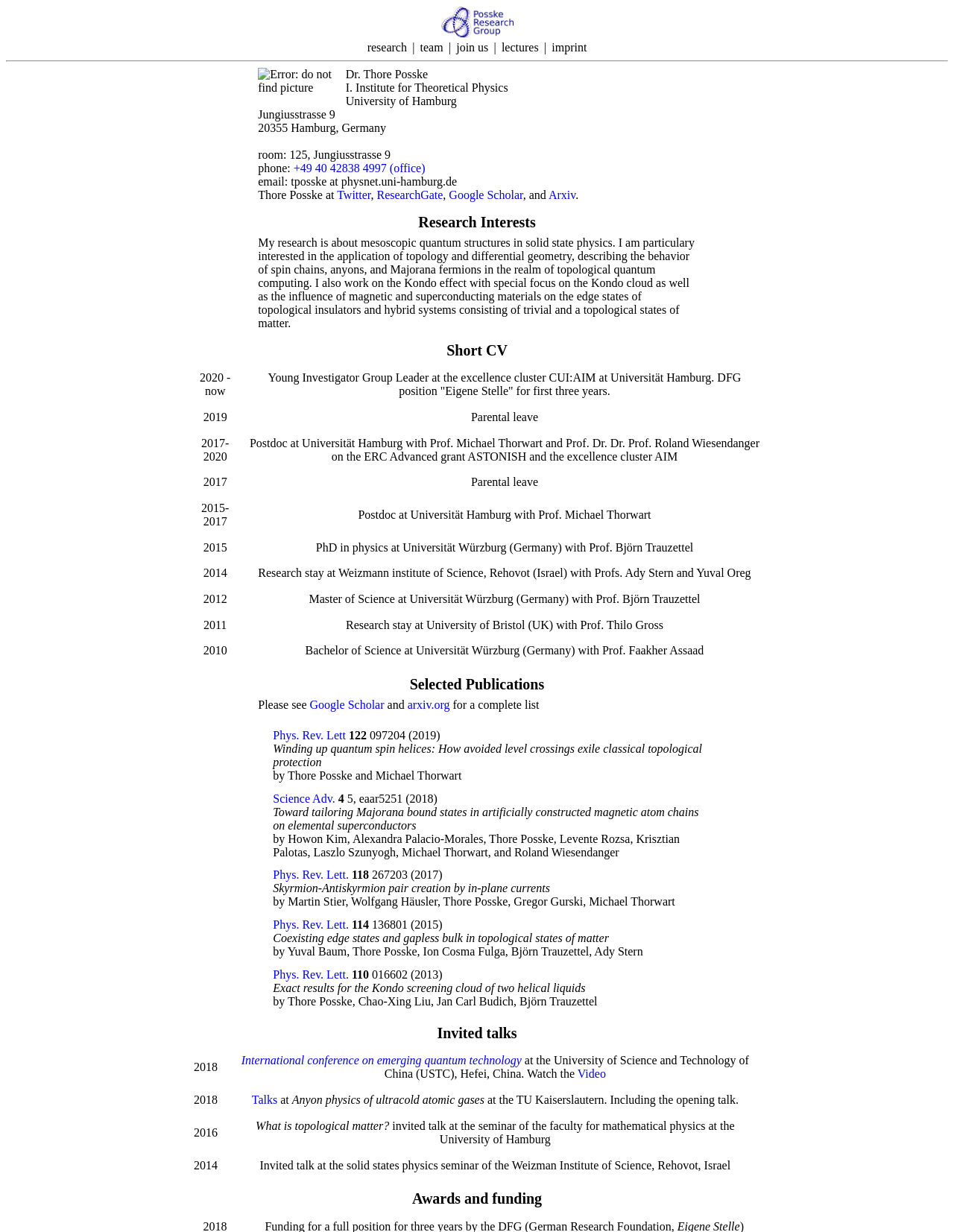Please determine the bounding box coordinates of the section I need to click to accomplish this instruction: "click research".

[0.382, 0.031, 0.429, 0.046]